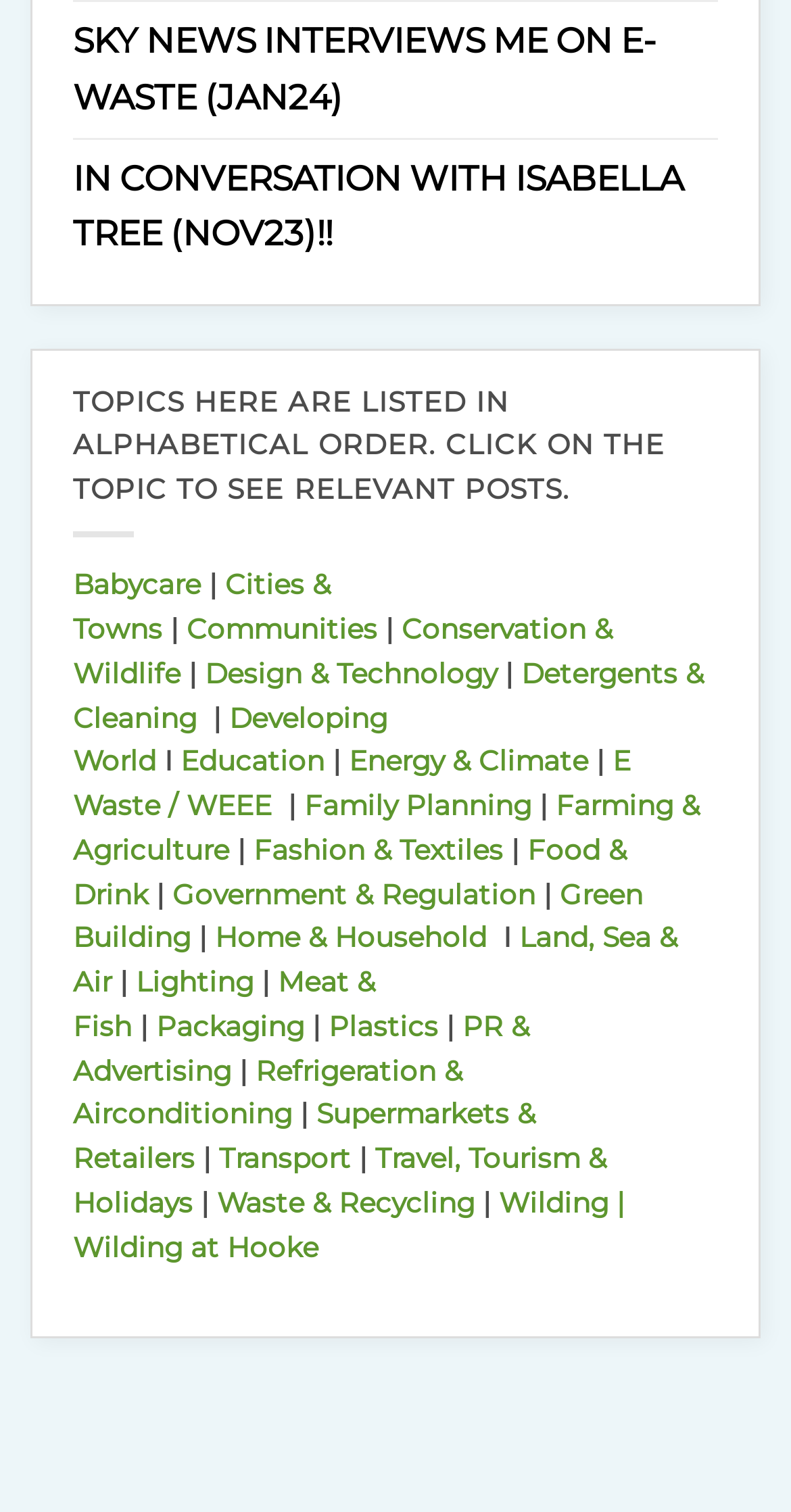Is there a topic related to education on this webpage?
Give a thorough and detailed response to the question.

I searched through the list of topics on the webpage and found a link labeled 'Education', which suggests that there is a topic related to education on this webpage.